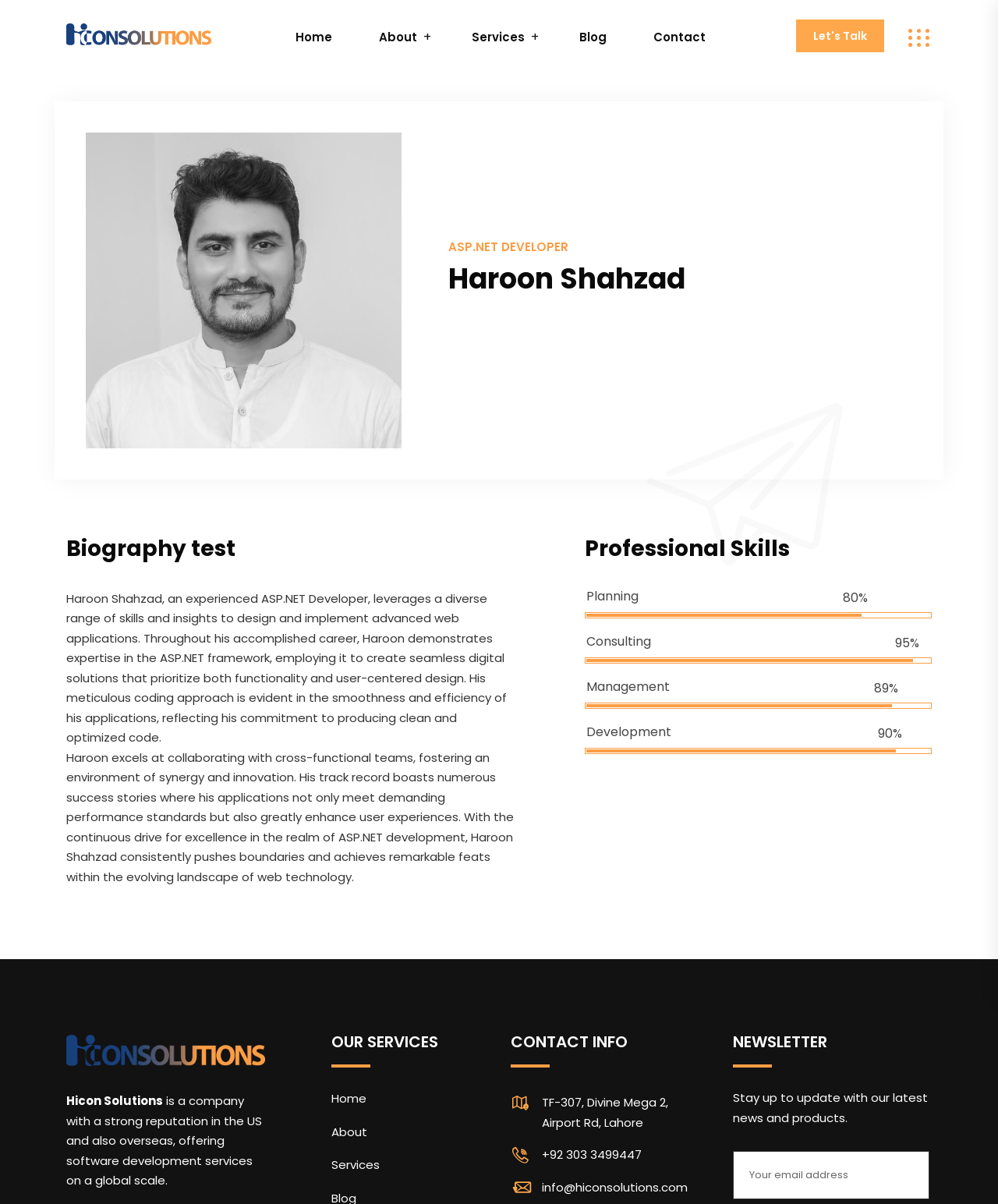Articulate a detailed summary of the webpage's content and design.

This webpage is about Haroon Shahzad, an experienced ASP.NET developer. At the top, there is a navigation menu with links to "Home", "About", "Services", "Blog", and "Contact". Below the navigation menu, there is a heading with Haroon's name, followed by a brief biography that describes his expertise in ASP.NET development and his ability to create seamless digital solutions.

To the right of the biography, there is a section highlighting Haroon's professional skills, which includes progress bars indicating his proficiency in planning, consulting, management, and development. Below this section, there is a heading "Hicon Solutions" with a brief description of the company and its reputation in software development services.

The webpage also features a section with contact information, including an address, phone number, and email address. Additionally, there is a newsletter section where visitors can enter their email address to stay updated with the latest news and products.

At the bottom of the page, there are links to "HiconSolutions" and a "Let's Talk" button. The page also has a few images, including the HiconSolutions logo, which appears in the top-left corner and again at the bottom of the page.